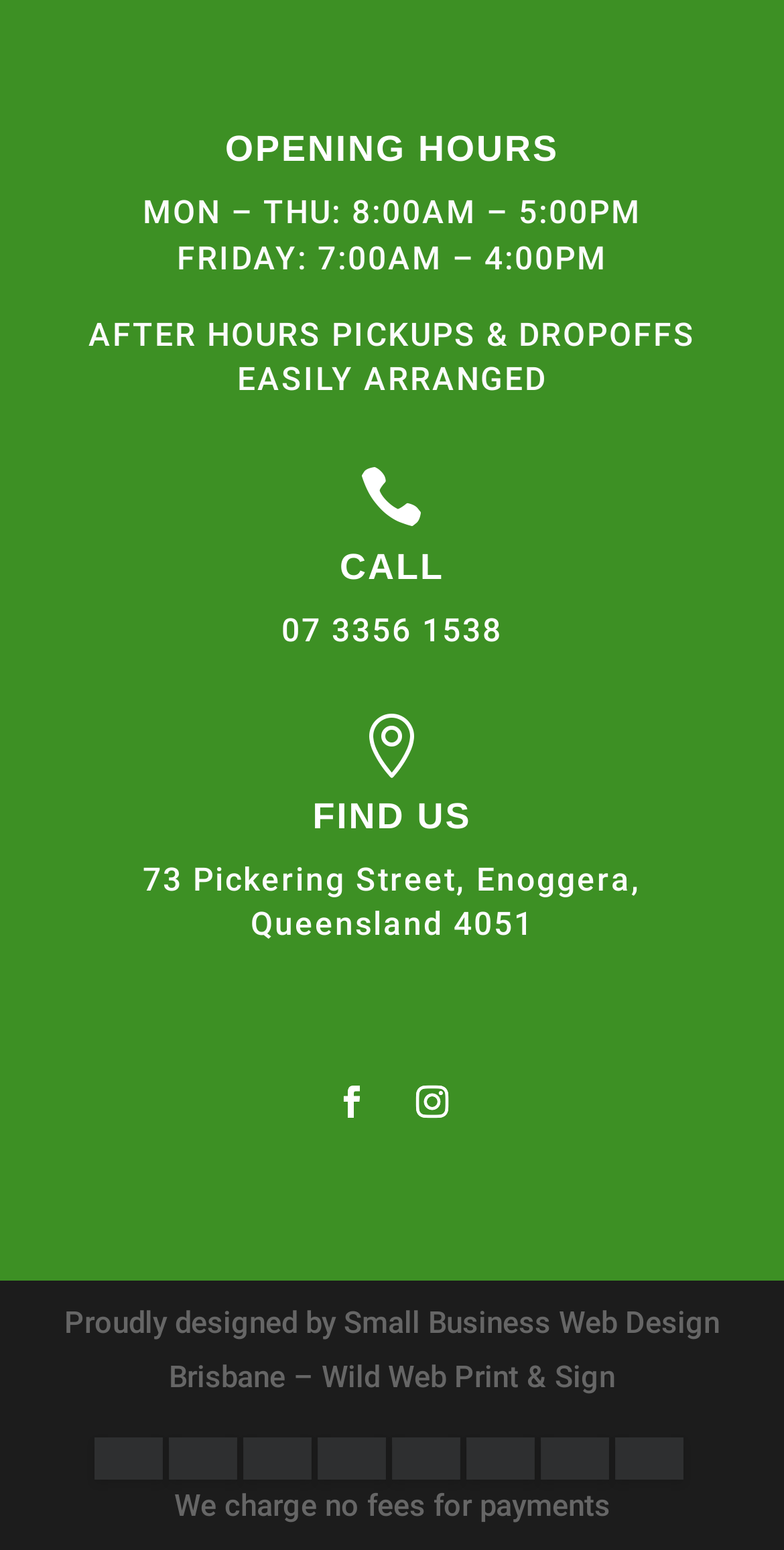What is the phone number to call?
Answer with a single word or short phrase according to what you see in the image.

07 3356 1538